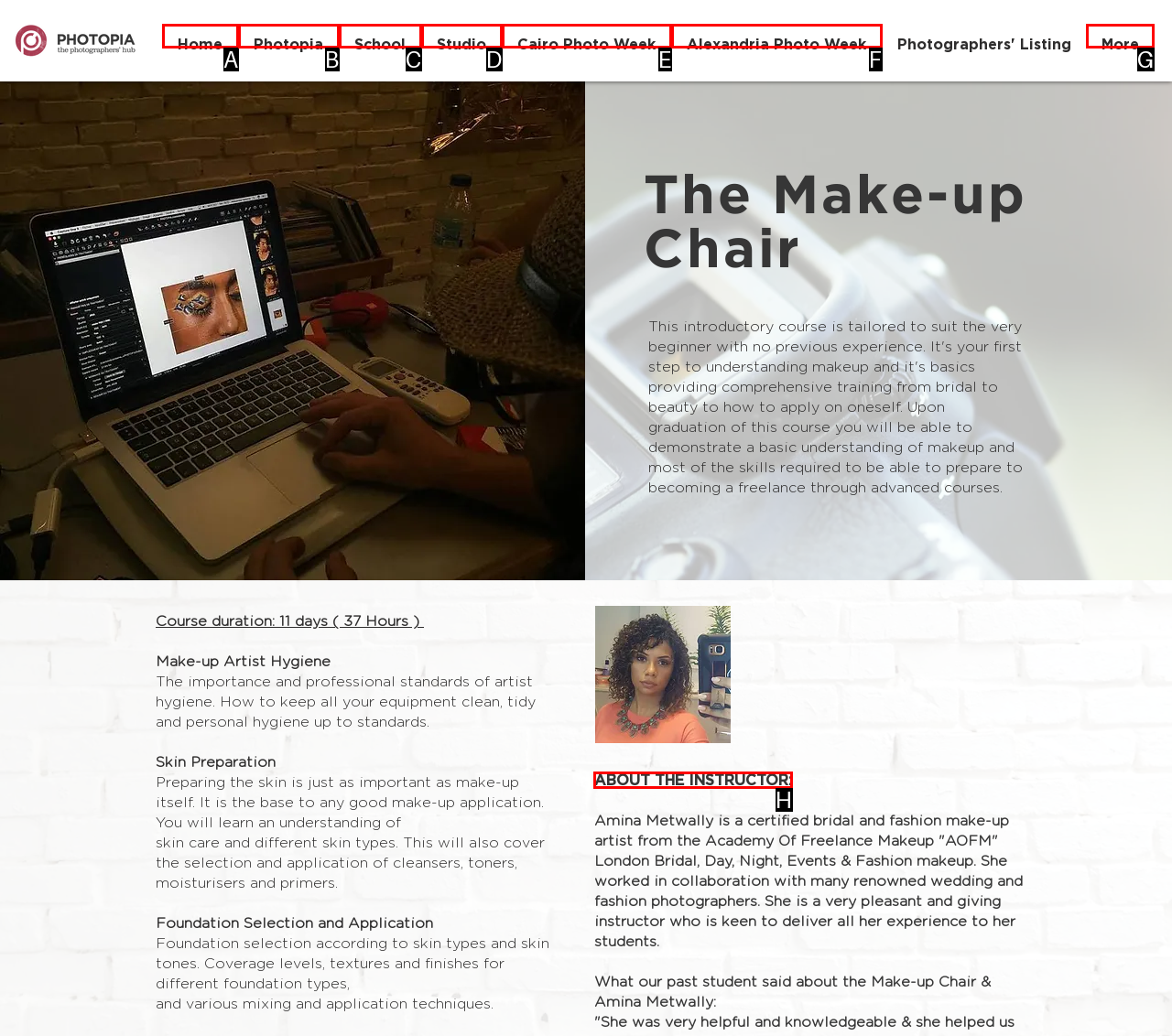Which HTML element should be clicked to complete the following task: Read about the instructor?
Answer with the letter corresponding to the correct choice.

H